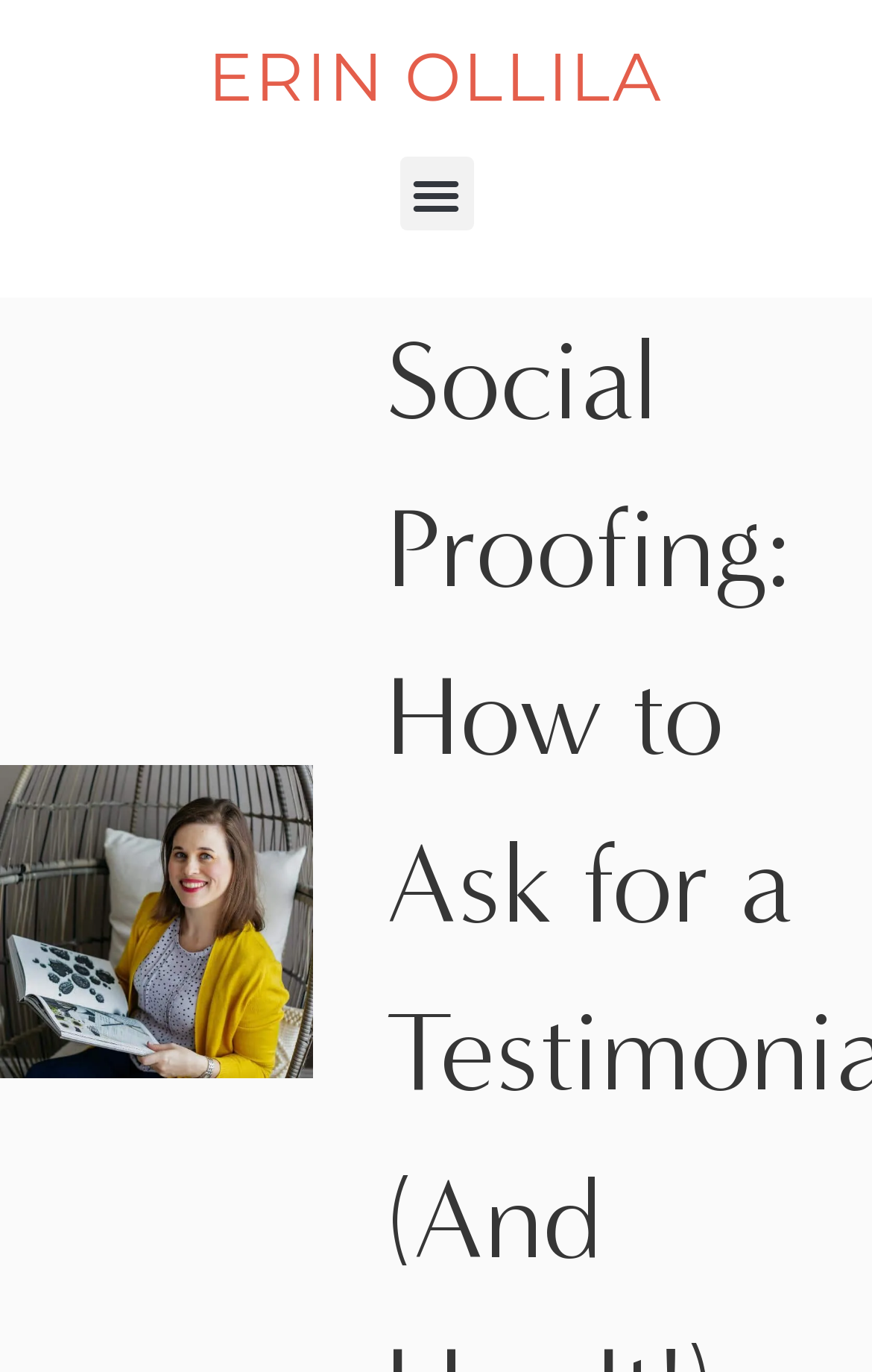Find the bounding box coordinates for the HTML element specified by: "Menu".

[0.458, 0.114, 0.542, 0.168]